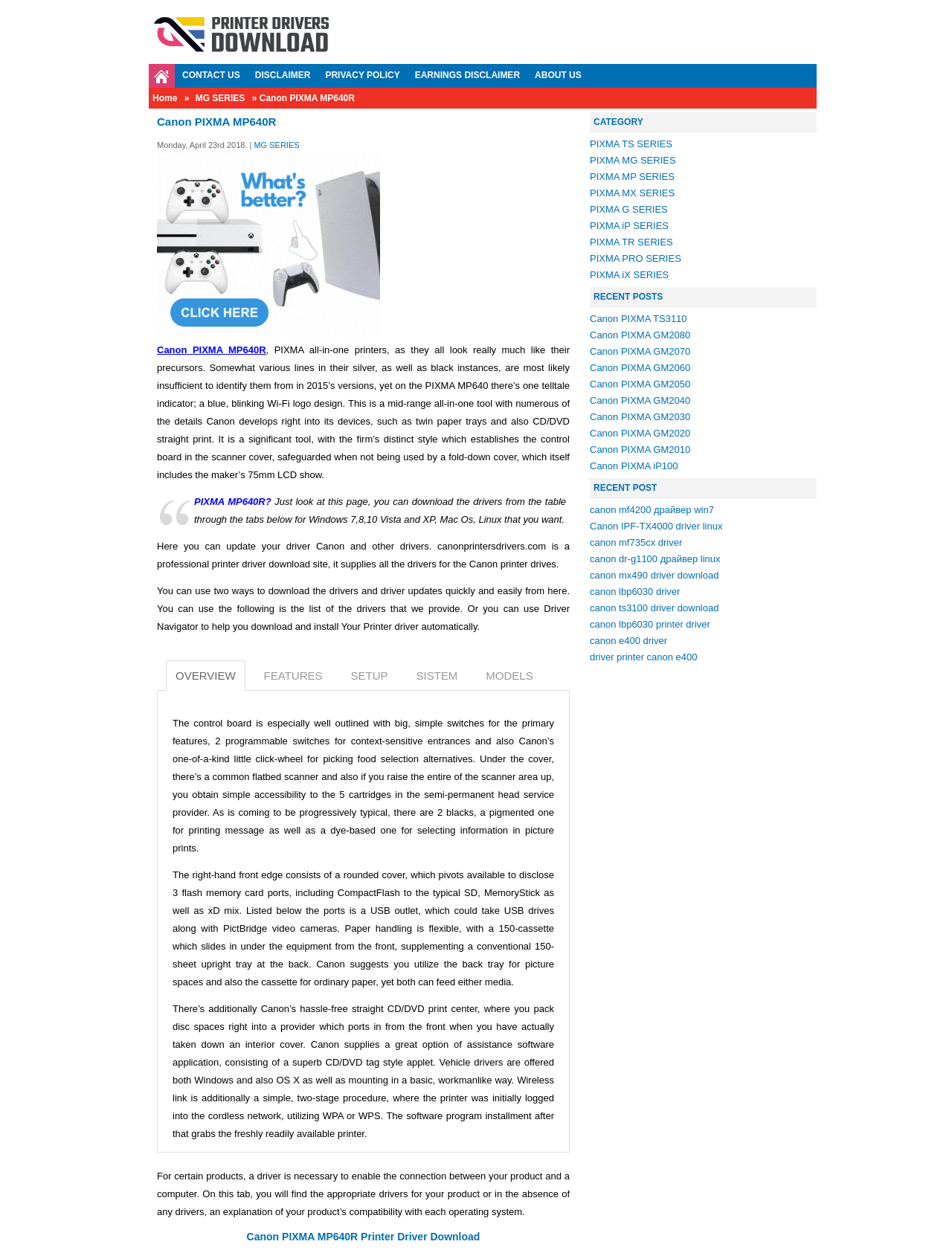How many categories are listed in the 'CATEGORY' section?
Examine the image and give a concise answer in one word or a short phrase.

9